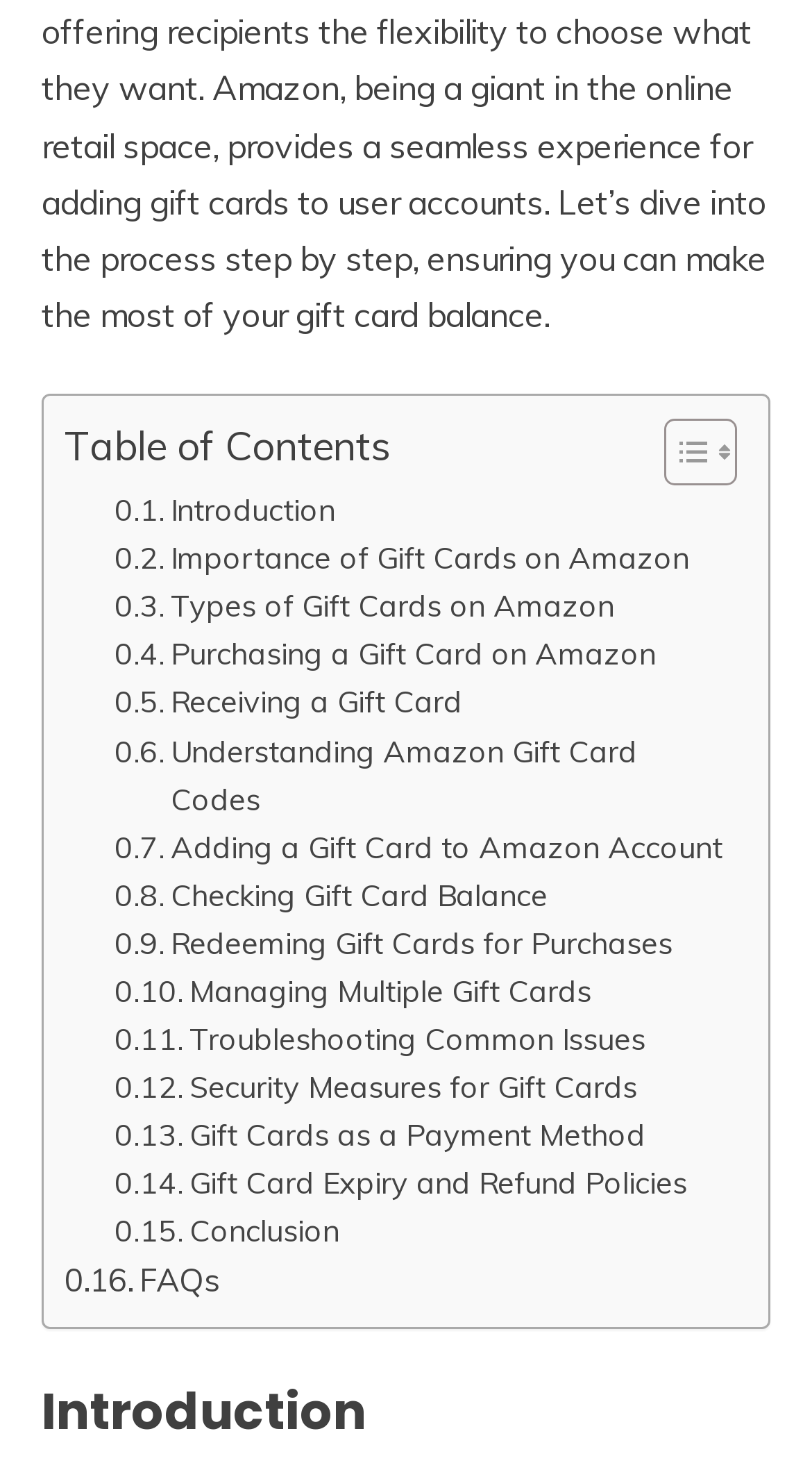Please provide the bounding box coordinates in the format (top-left x, top-left y, bottom-right x, bottom-right y). Remember, all values are floating point numbers between 0 and 1. What is the bounding box coordinate of the region described as: FAQs

[0.079, 0.849, 0.272, 0.884]